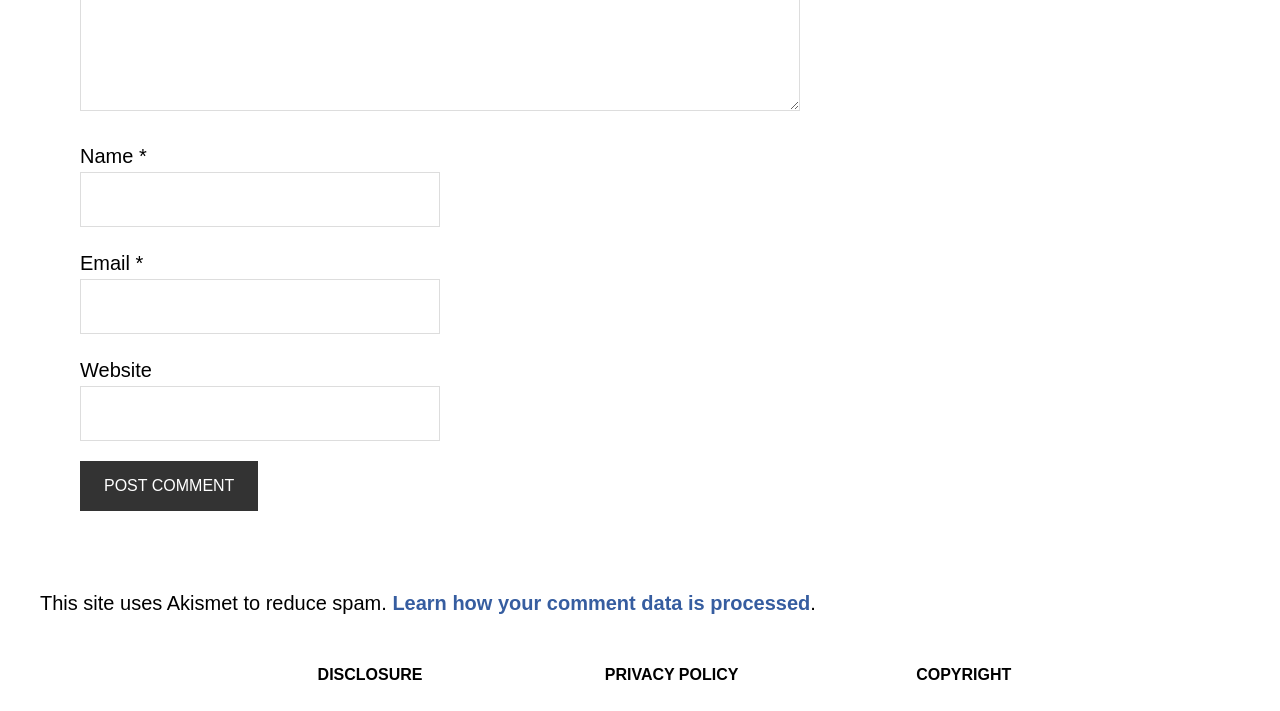Please identify the bounding box coordinates for the region that you need to click to follow this instruction: "Learn how your comment data is processed".

[0.307, 0.833, 0.633, 0.864]